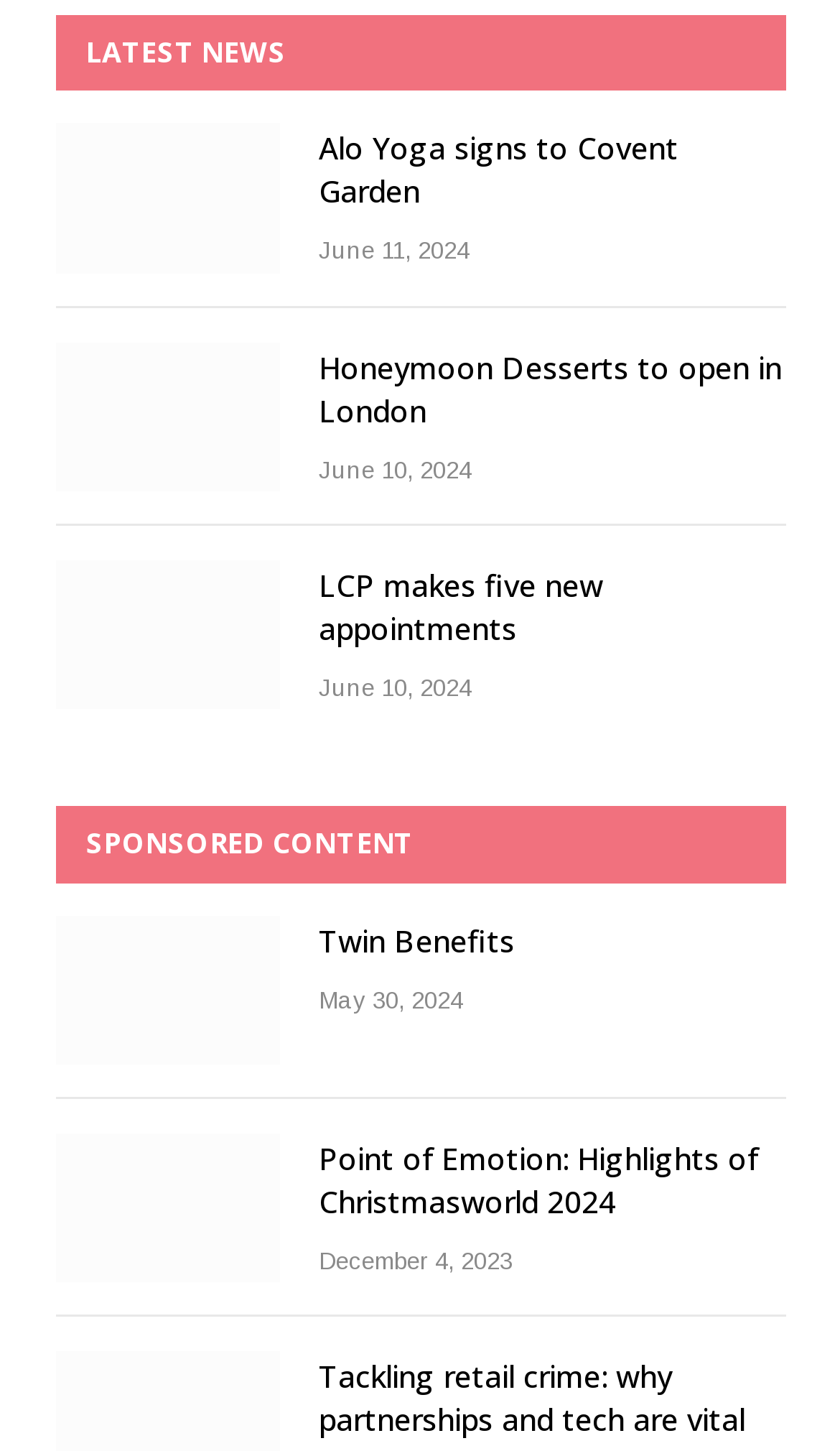Please mark the bounding box coordinates of the area that should be clicked to carry out the instruction: "Learn more about Honeymoon Desserts opening in London".

[0.067, 0.235, 0.333, 0.338]